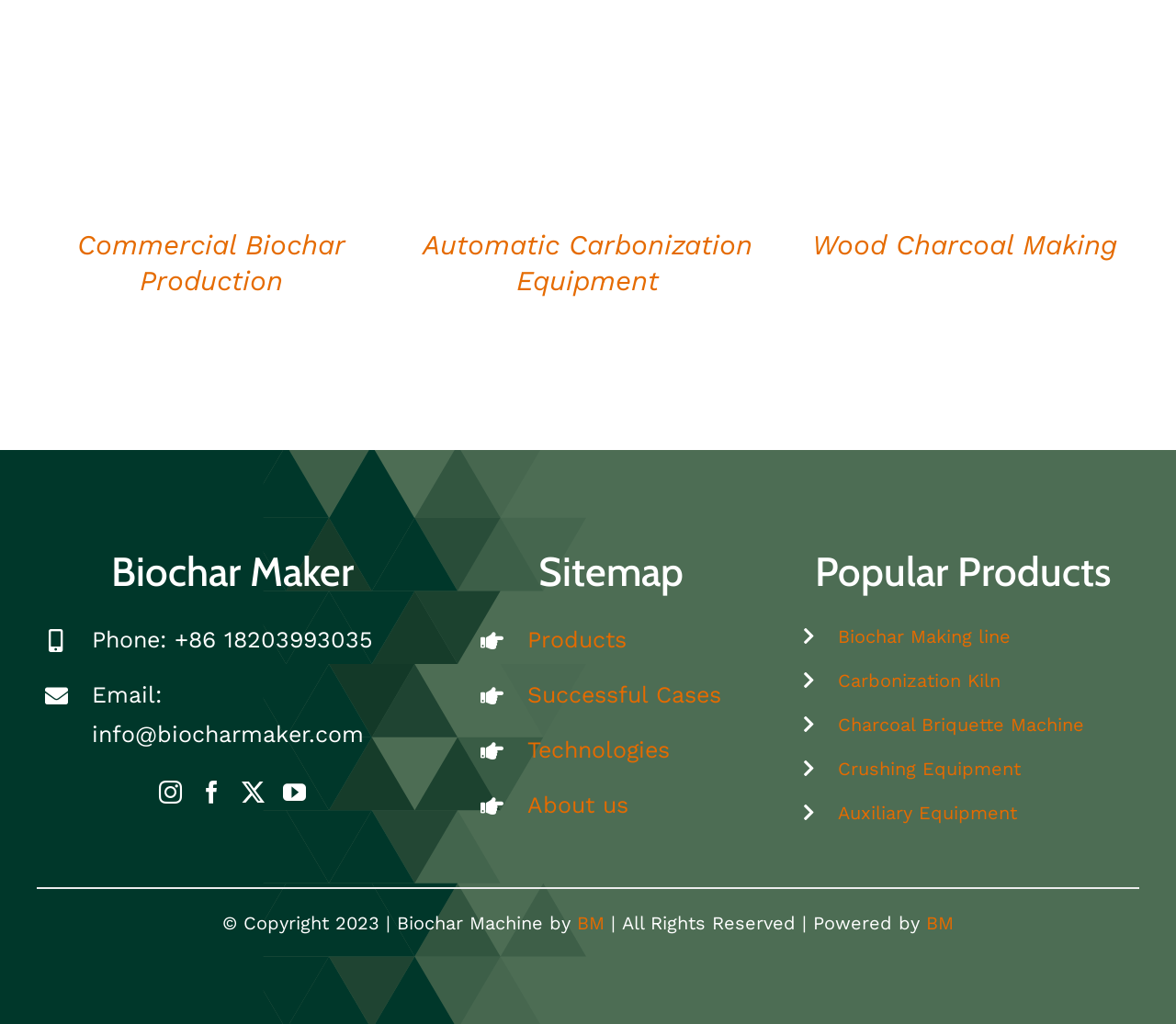What is the name of the company?
Give a comprehensive and detailed explanation for the question.

I found the company name by looking at the heading element located at [0.031, 0.533, 0.364, 0.583] which says 'Biochar Maker'.